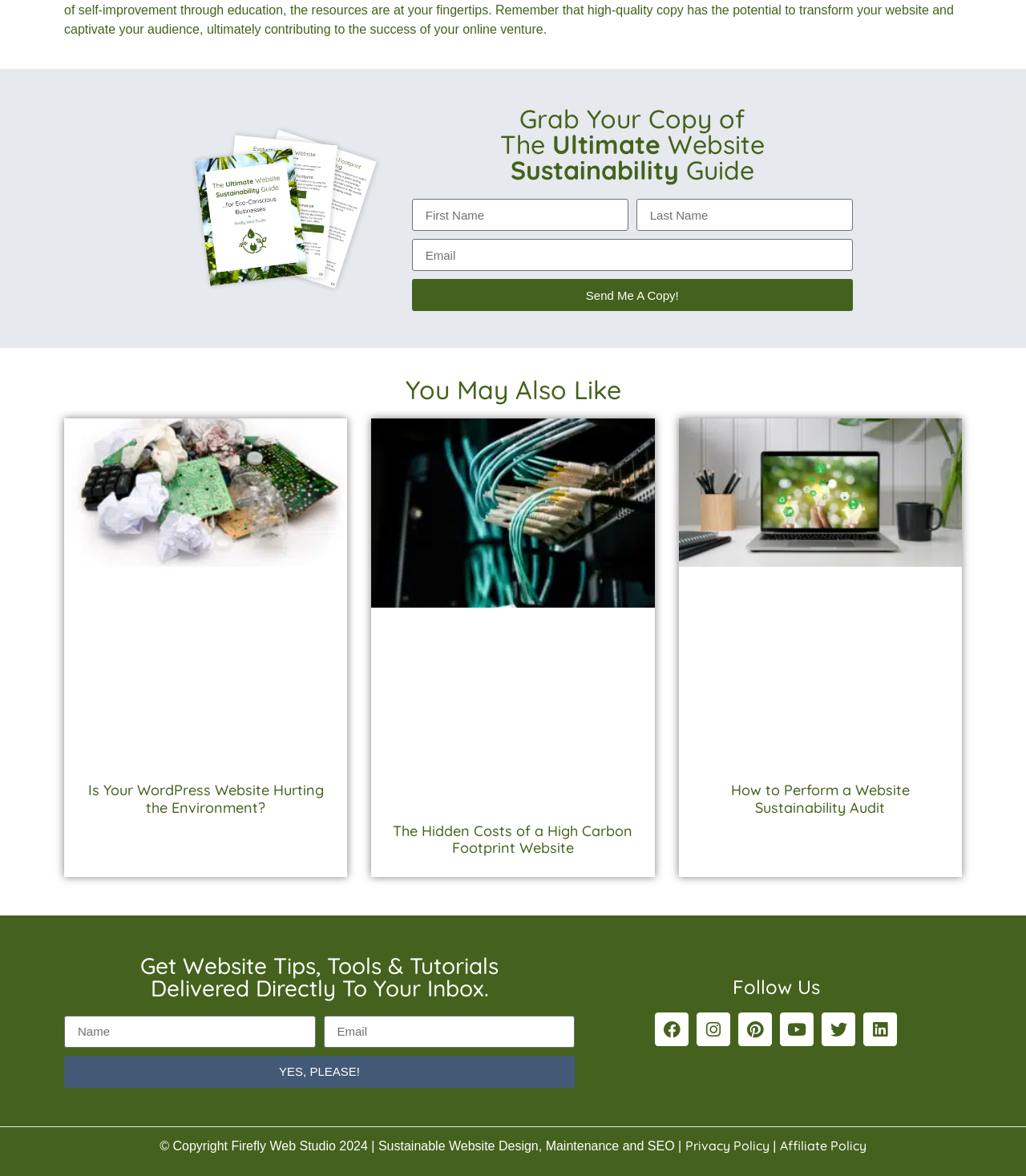Identify the bounding box coordinates for the element you need to click to achieve the following task: "Click the 'Send Me A Copy!' button". The coordinates must be four float values ranging from 0 to 1, formatted as [left, top, right, bottom].

[0.401, 0.237, 0.831, 0.265]